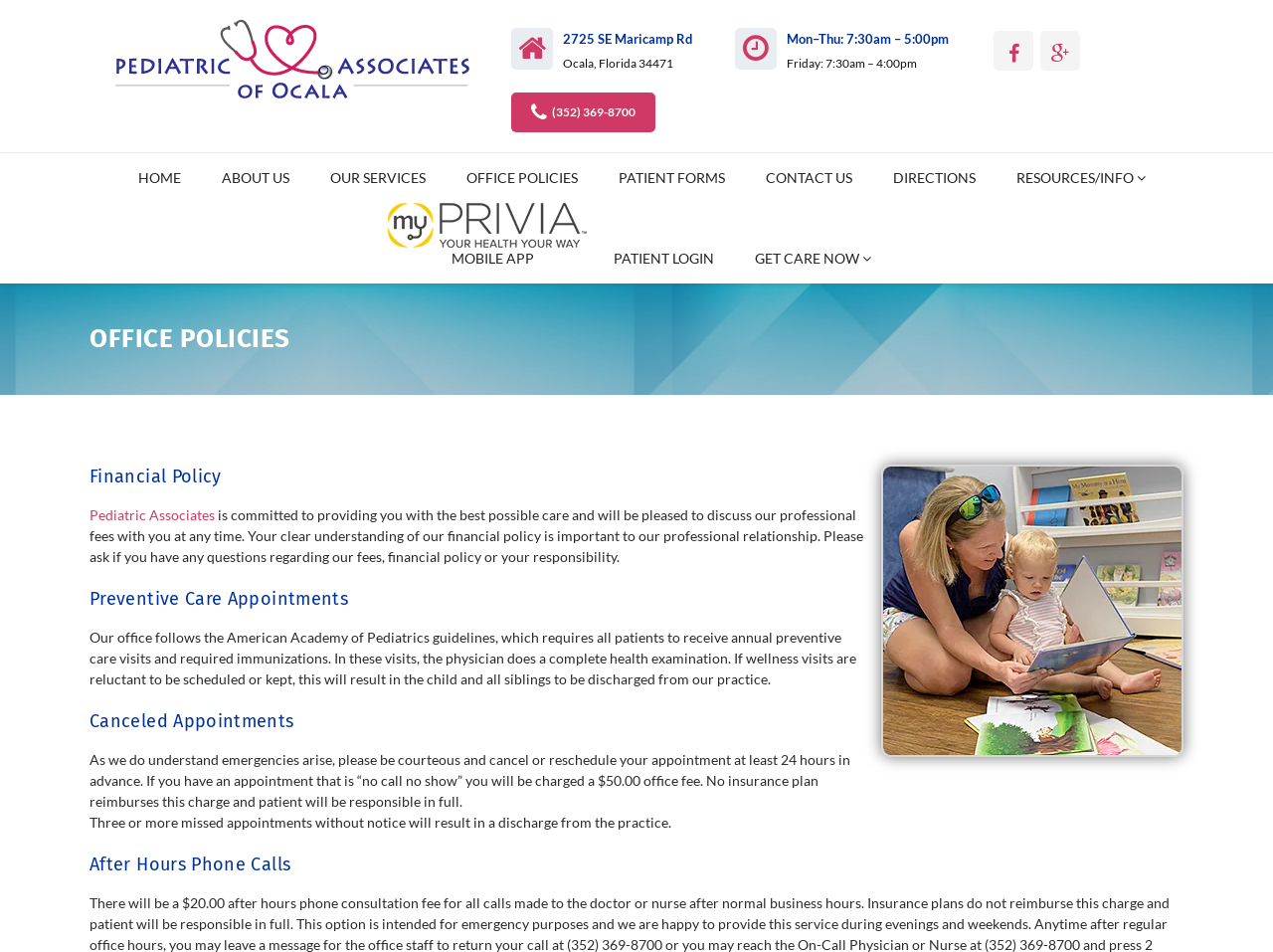Answer the question below in one word or phrase:
What is the fee for a 'no call no show' appointment?

$50.00